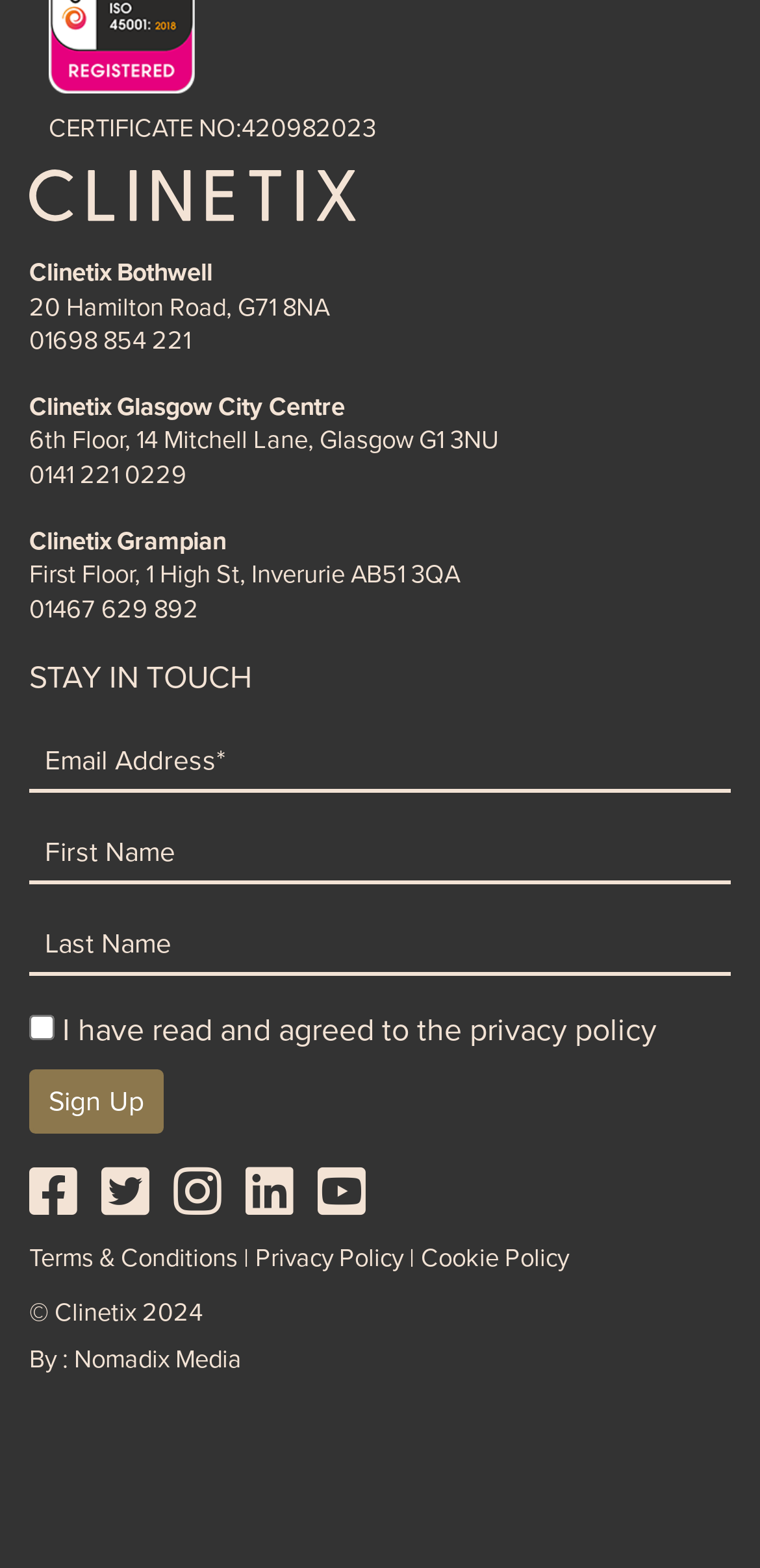Please mark the clickable region by giving the bounding box coordinates needed to complete this instruction: "Click Sign Up".

[0.038, 0.683, 0.215, 0.724]